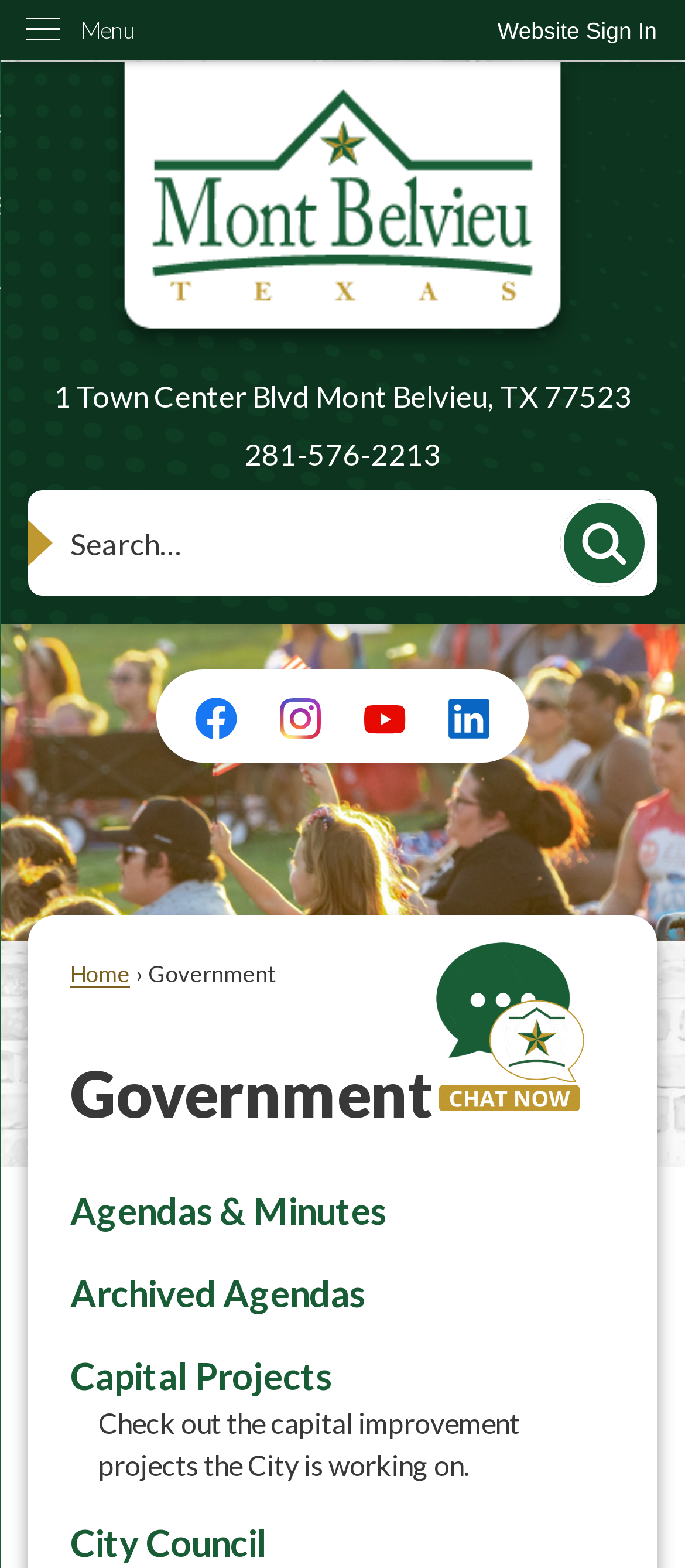What is the topic of the 'Capital Projects' section?
Give a detailed response to the question by analyzing the screenshot.

I determined the topic of the 'Capital Projects' section by reading the static text element that follows the heading. The text explains that the section is about the capital improvement projects the city is working on.